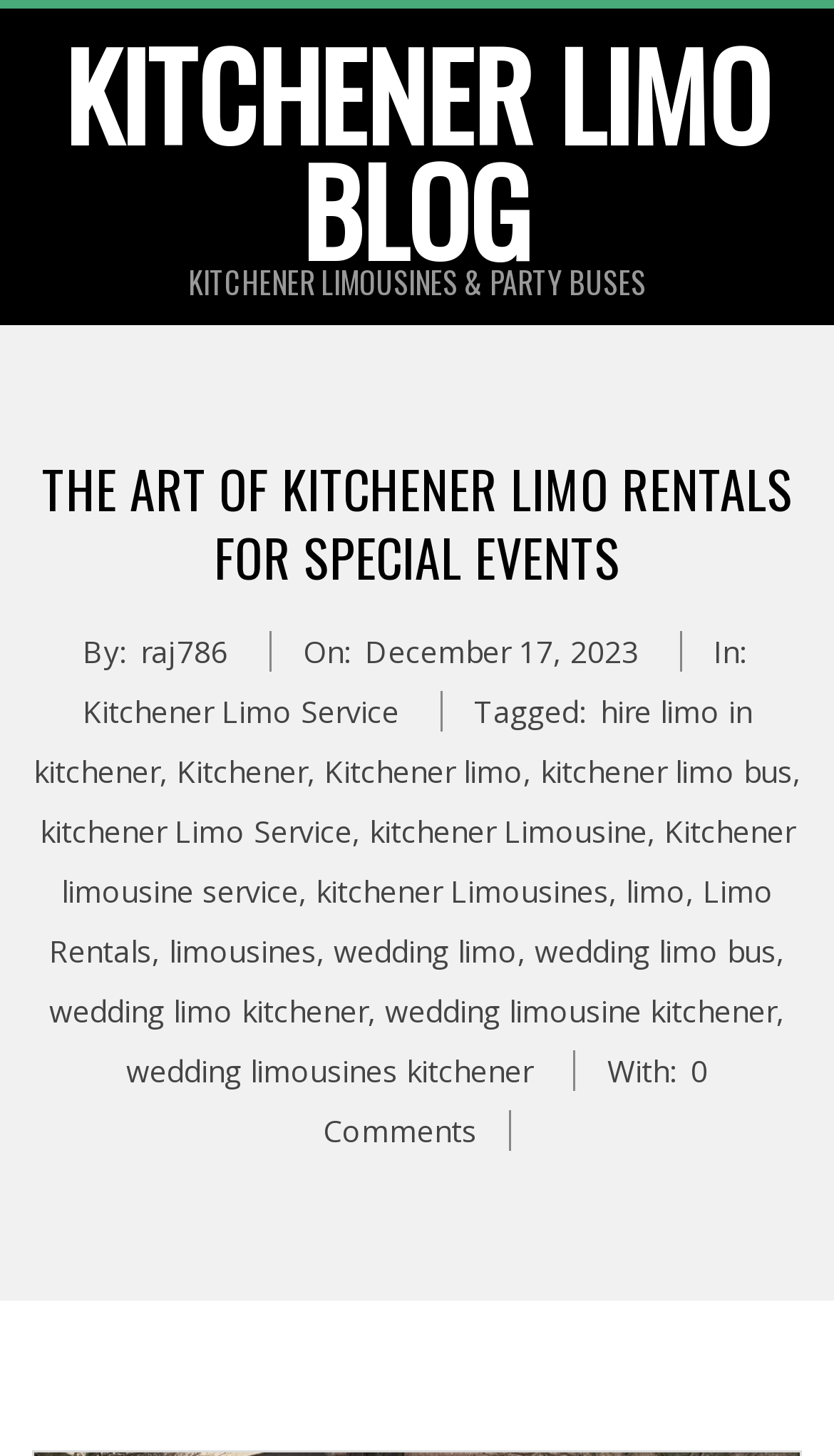Locate the UI element described by hire limo in kitchener in the provided webpage screenshot. Return the bounding box coordinates in the format (top-left x, top-left y, bottom-right x, bottom-right y), ensuring all values are between 0 and 1.

[0.04, 0.475, 0.901, 0.544]